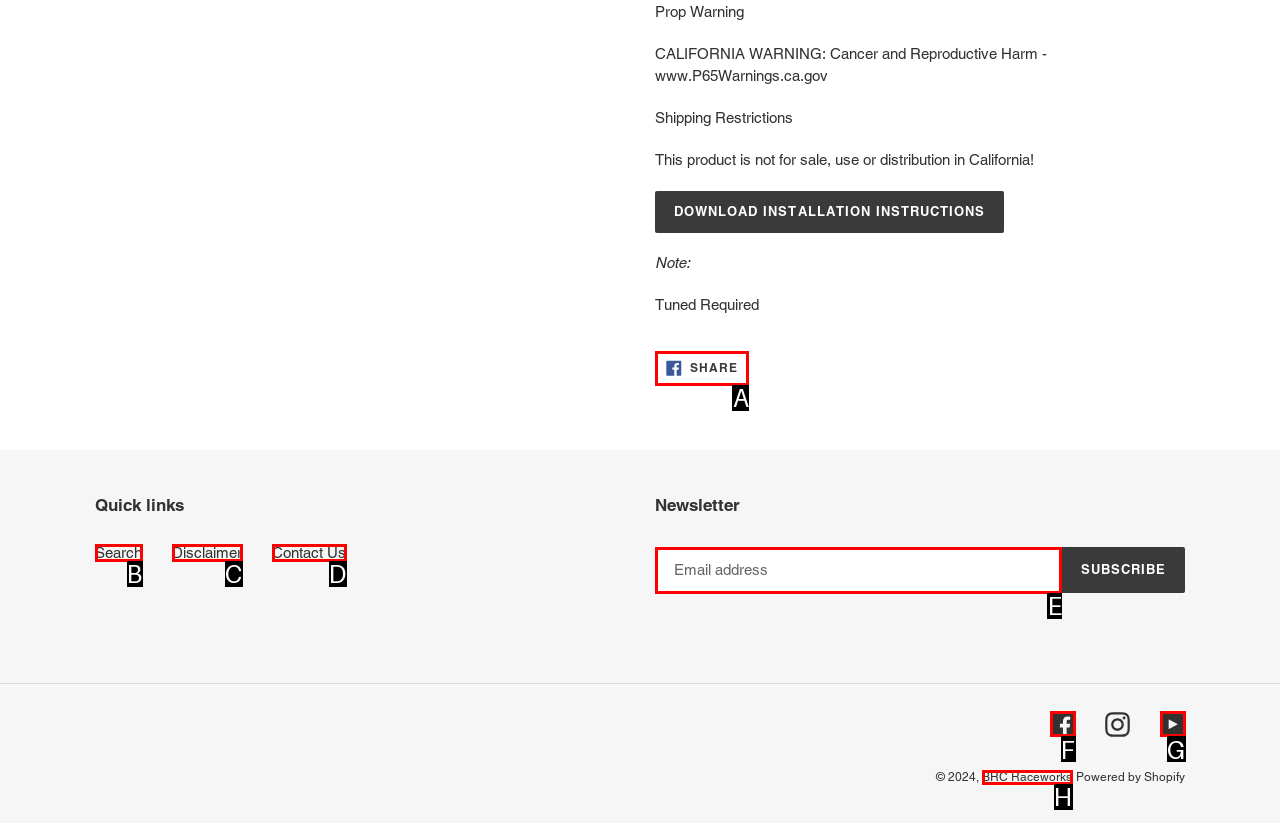Which HTML element should be clicked to complete the following task: Share on Facebook?
Answer with the letter corresponding to the correct choice.

A